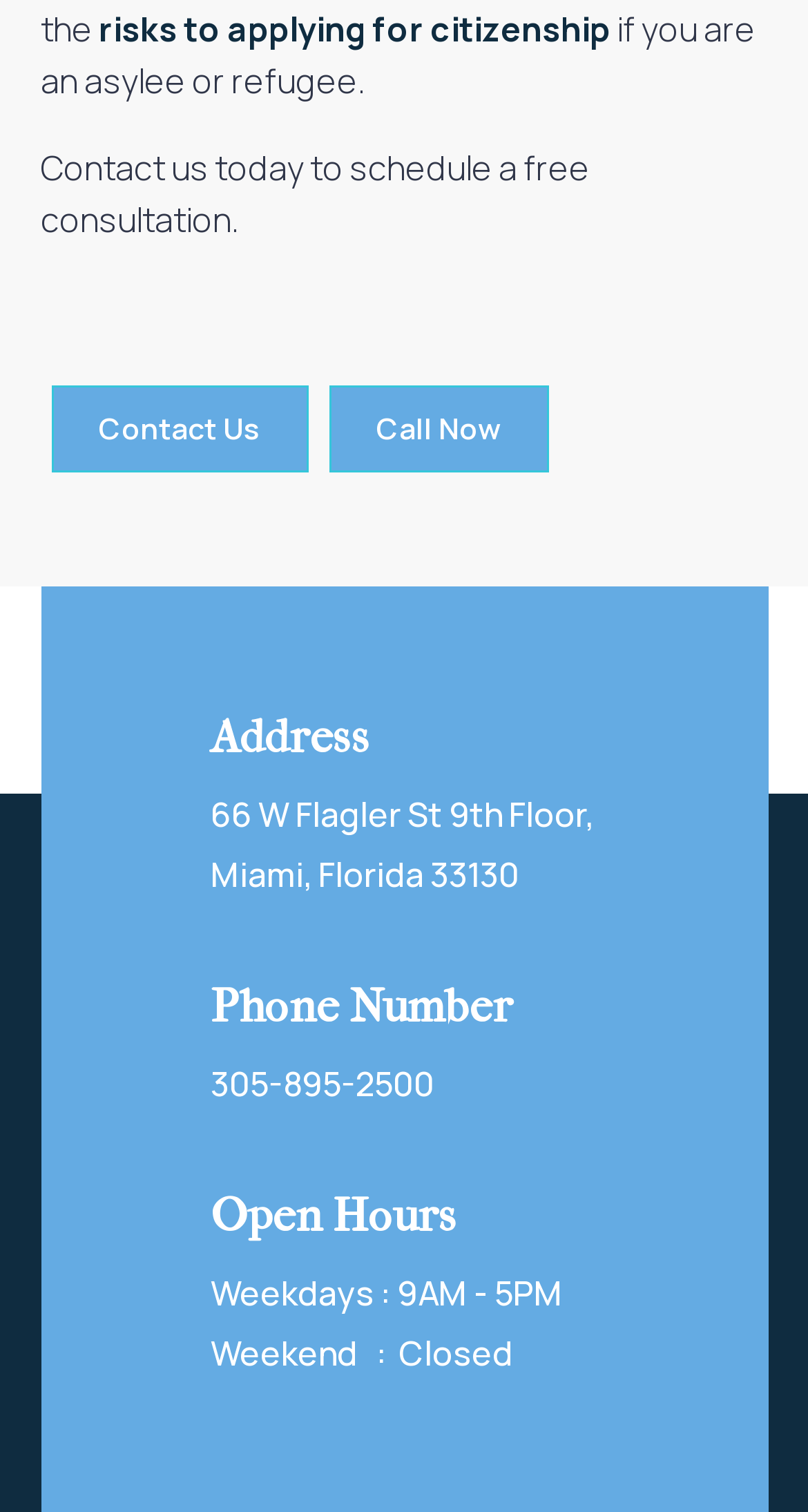From the element description: "Contact Us", extract the bounding box coordinates of the UI element. The coordinates should be expressed as four float numbers between 0 and 1, in the order [left, top, right, bottom].

[0.063, 0.255, 0.381, 0.312]